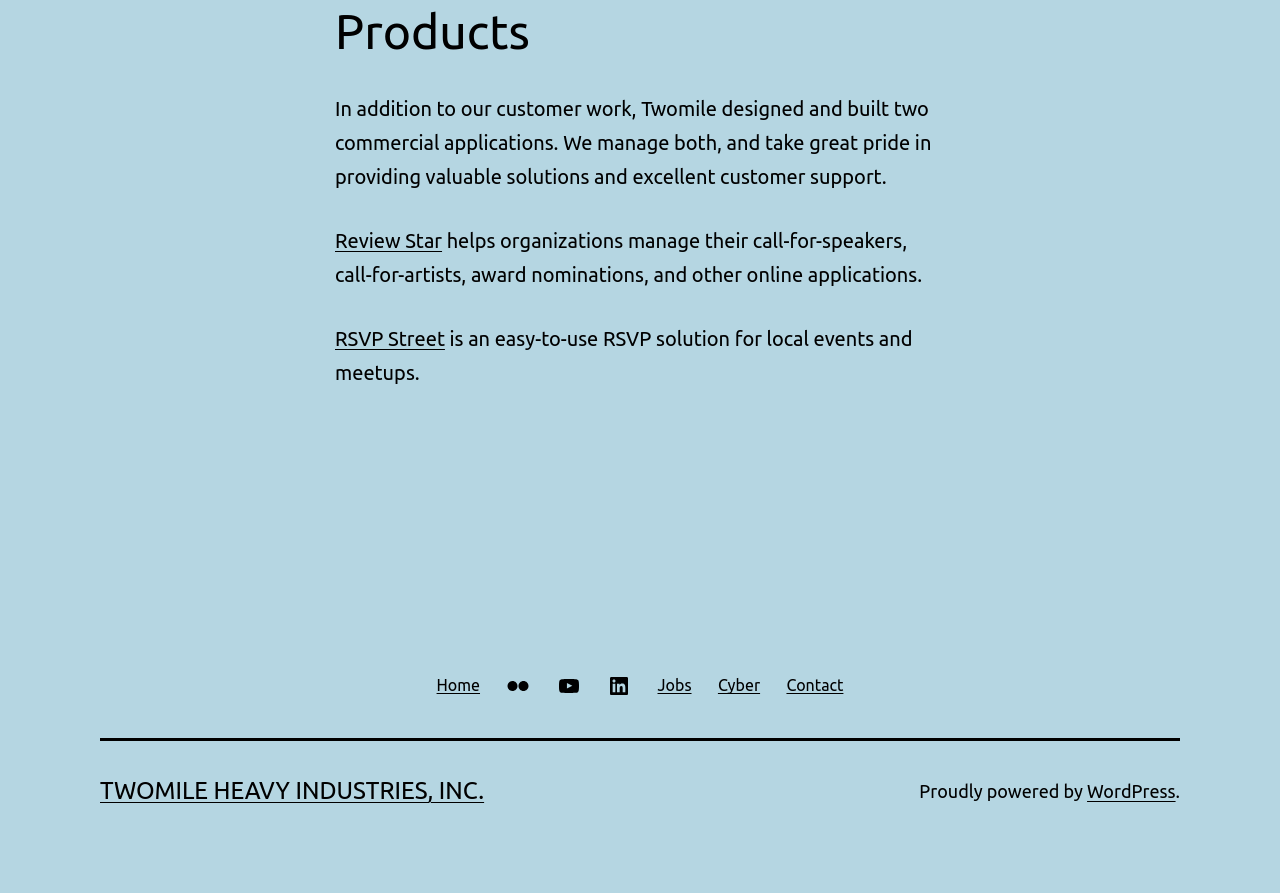Locate the bounding box coordinates of the element that should be clicked to execute the following instruction: "Check out RSVP Street".

[0.262, 0.366, 0.348, 0.392]